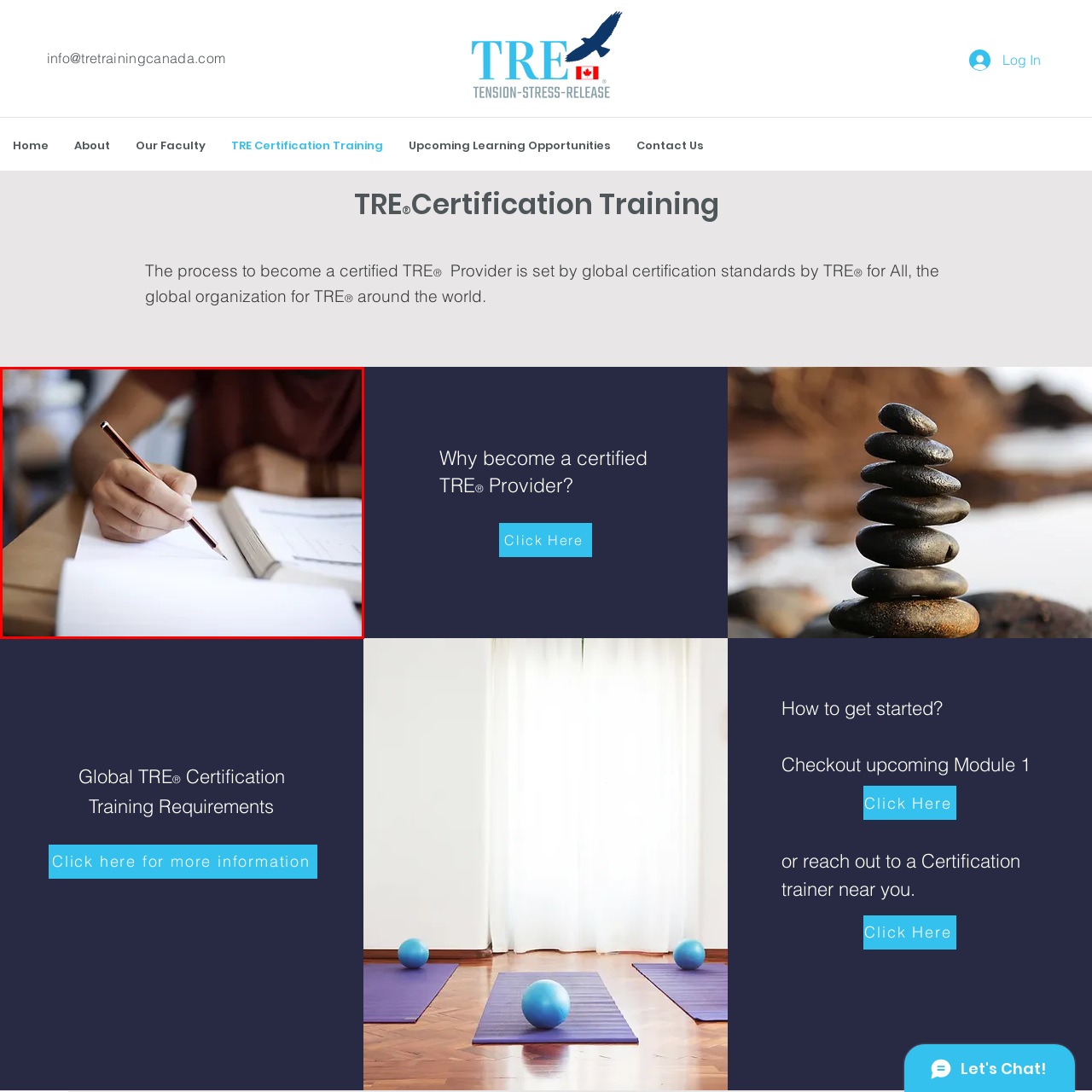Describe in detail what is happening in the image highlighted by the red border.

In this image, a close-up captures a person's hand poised over a blank sheet of paper, holding a pencil with a red and black design. The hand appears focused as it prepares to write, suggesting an active engagement in the process of note-taking or drafting ideas. A partially visible notebook lies to the right, hinting at the academic or creative context of the writing activity. The background is softly blurred, emphasizing the act of writing in a quiet, studious environment. This image effectively conveys the essence of learning and creativity, fitting seamlessly within the theme of certification training.